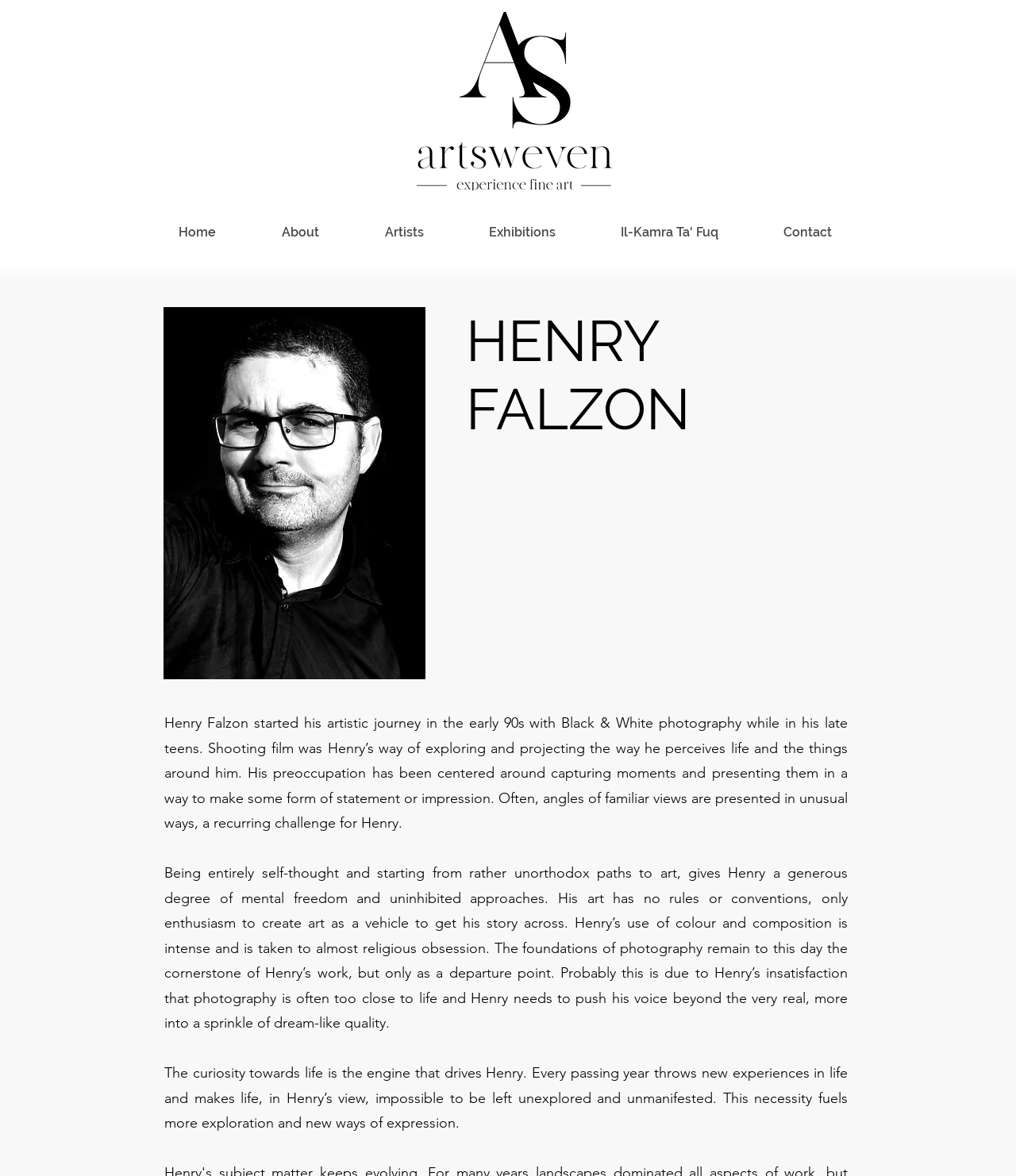Please study the image and answer the question comprehensively:
What drives Henry's curiosity towards life?

According to the StaticText element, every passing year throws new experiences in life and makes life, in Henry's view, impossible to be left unexplored and unmanifested.